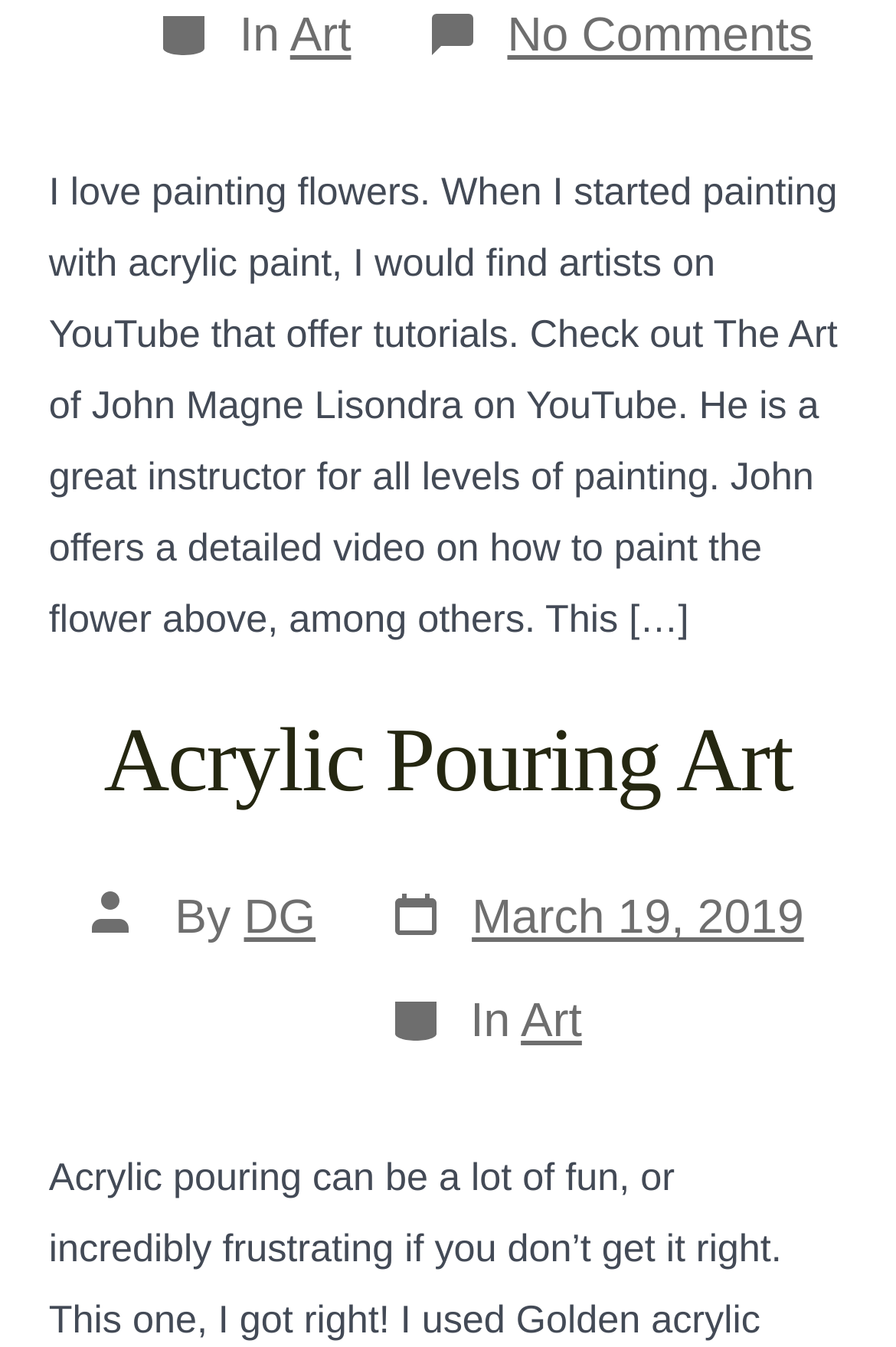Give a short answer to this question using one word or a phrase:
What is the date of the article?

March 19, 2019